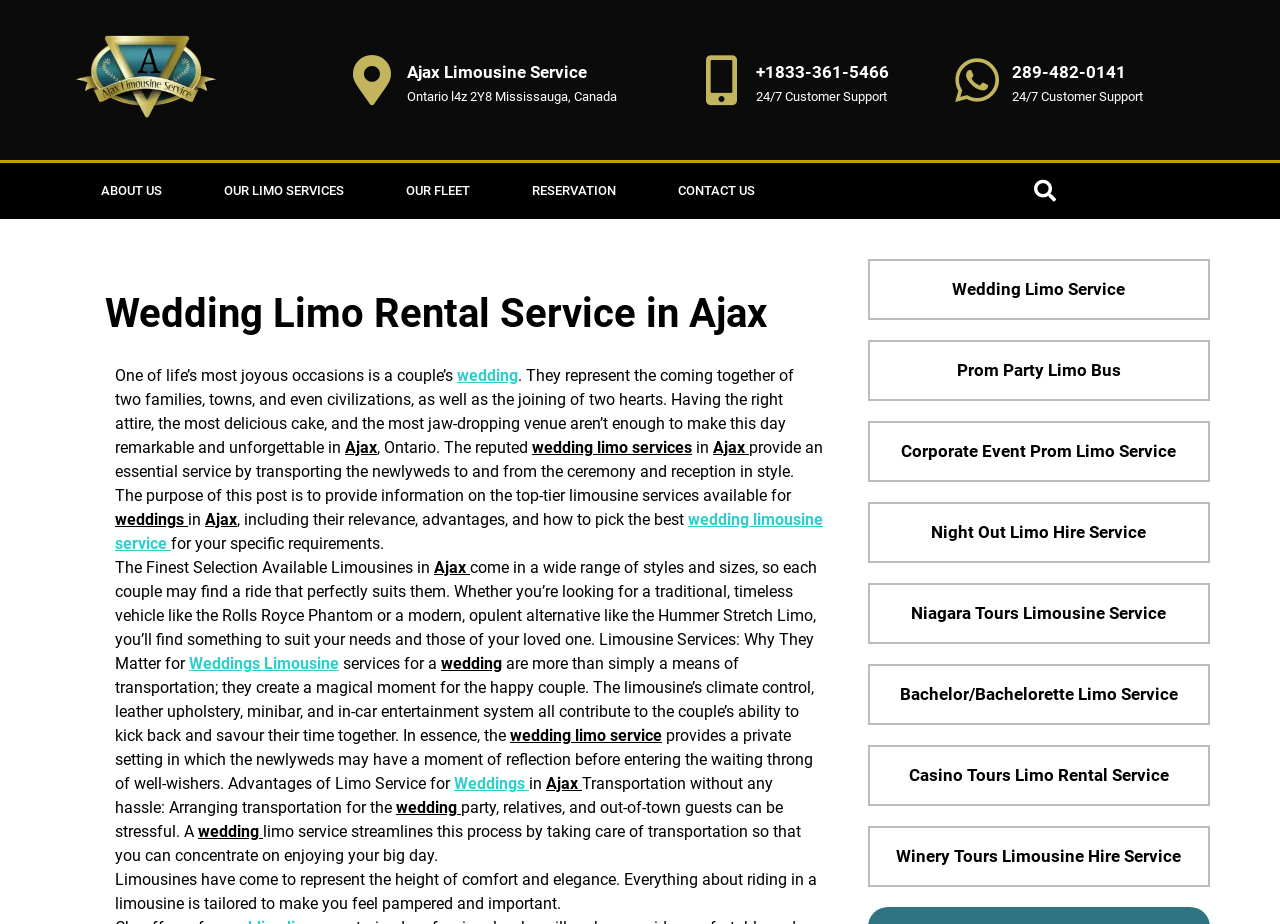Give a one-word or short-phrase answer to the following question: 
What is the benefit of using a limousine service for a wedding?

Creates a magical moment